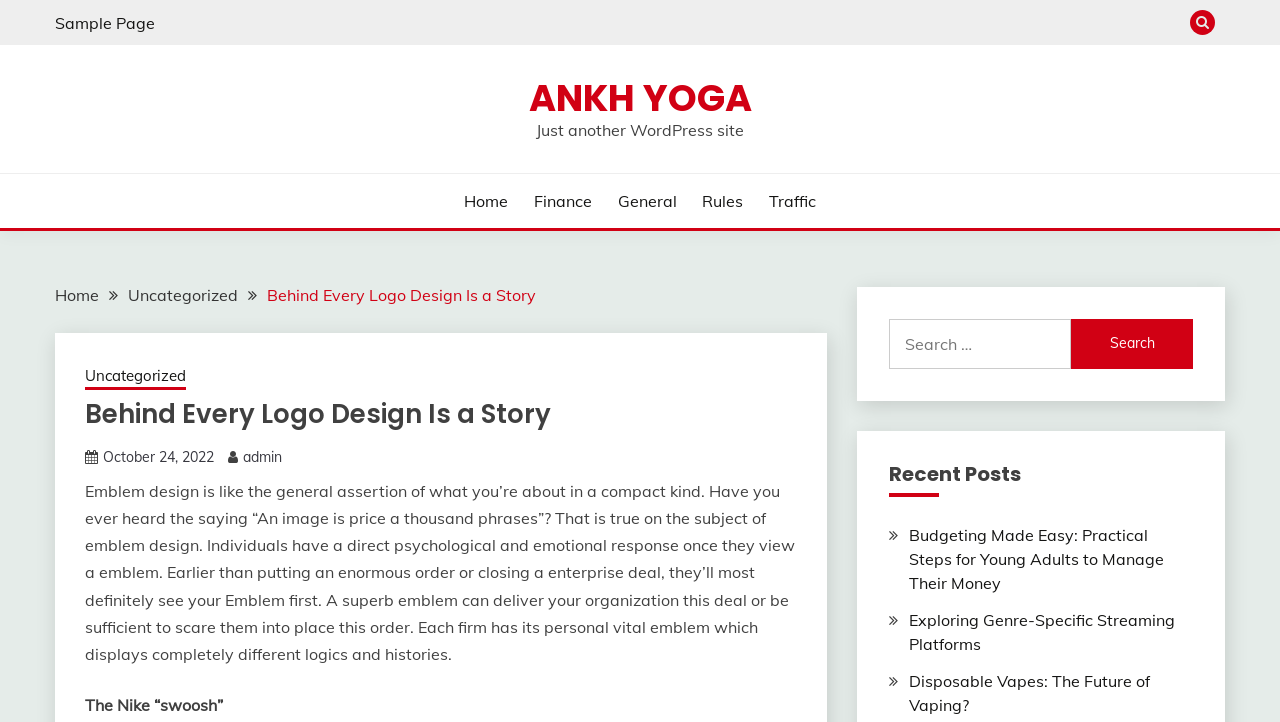What is the name of the yoga website?
Offer a detailed and exhaustive answer to the question.

The name of the yoga website can be found in the link 'ANKH YOGA' with bounding box coordinates [0.413, 0.1, 0.587, 0.172].